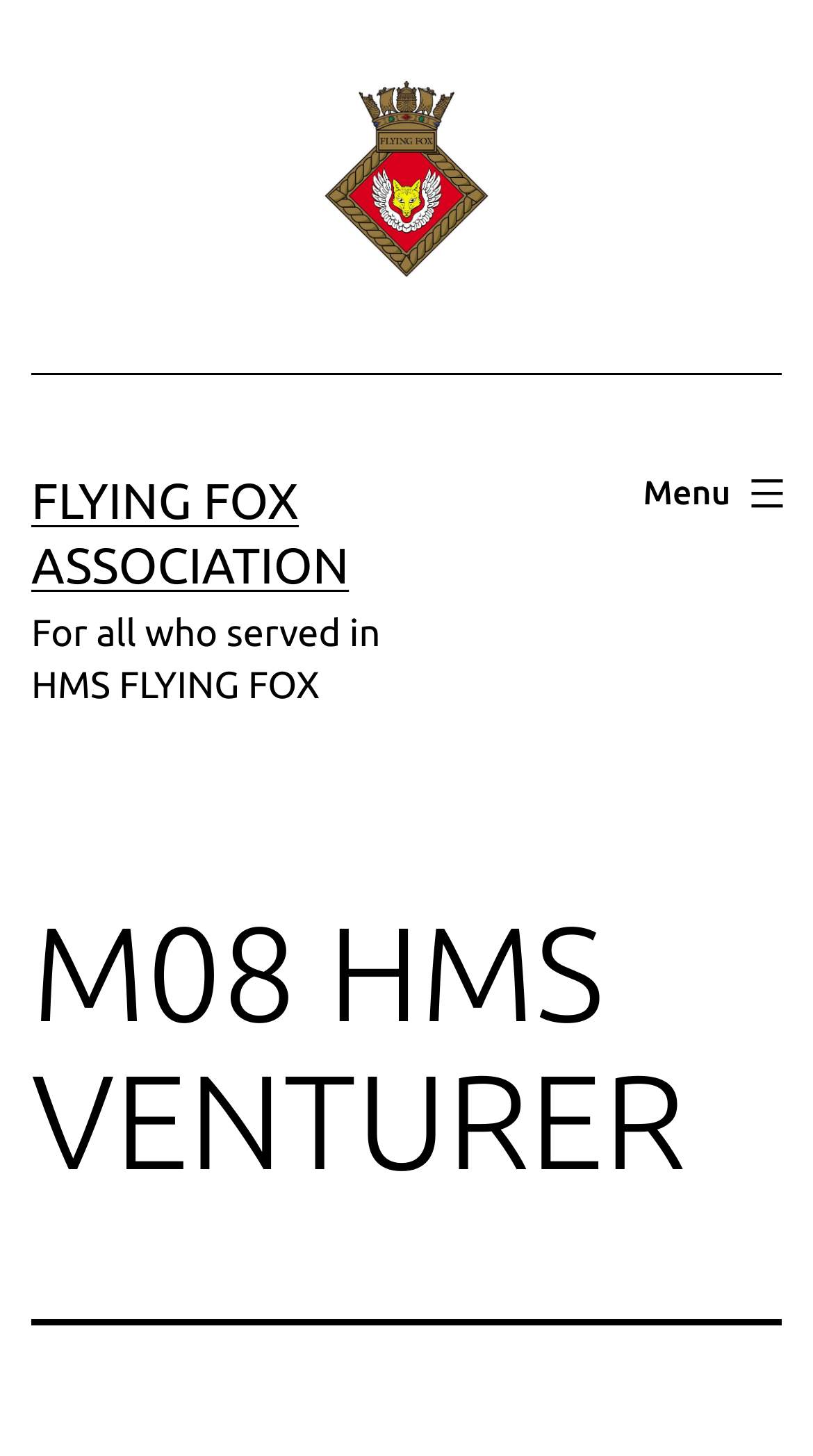Please examine the image and provide a detailed answer to the question: Is the menu expanded?

The button element with the text 'Menu' has an attribute 'expanded' set to 'False', indicating that the menu is not expanded.